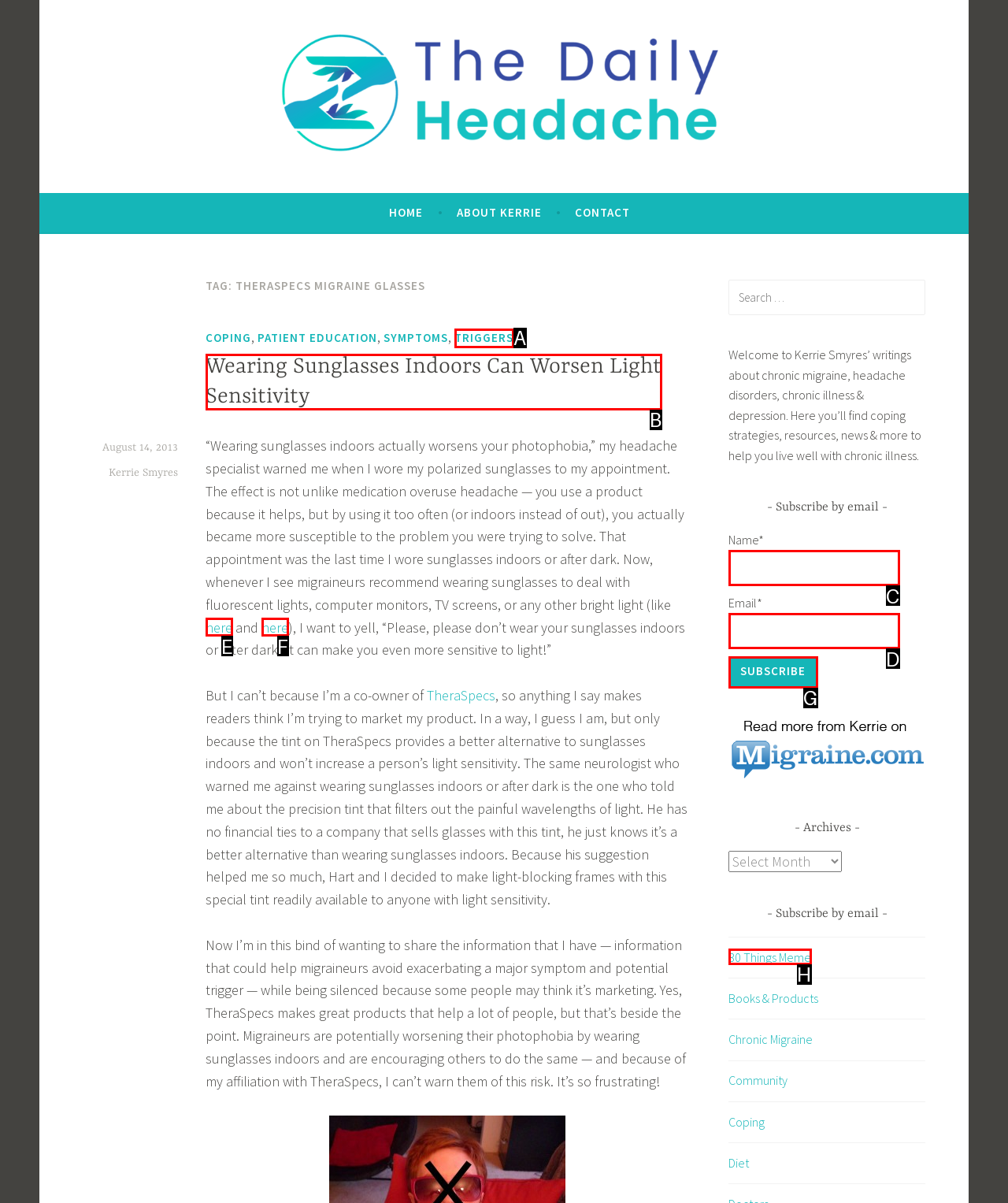Examine the description: parent_node: Name* name="submit" value="Subscribe" and indicate the best matching option by providing its letter directly from the choices.

G